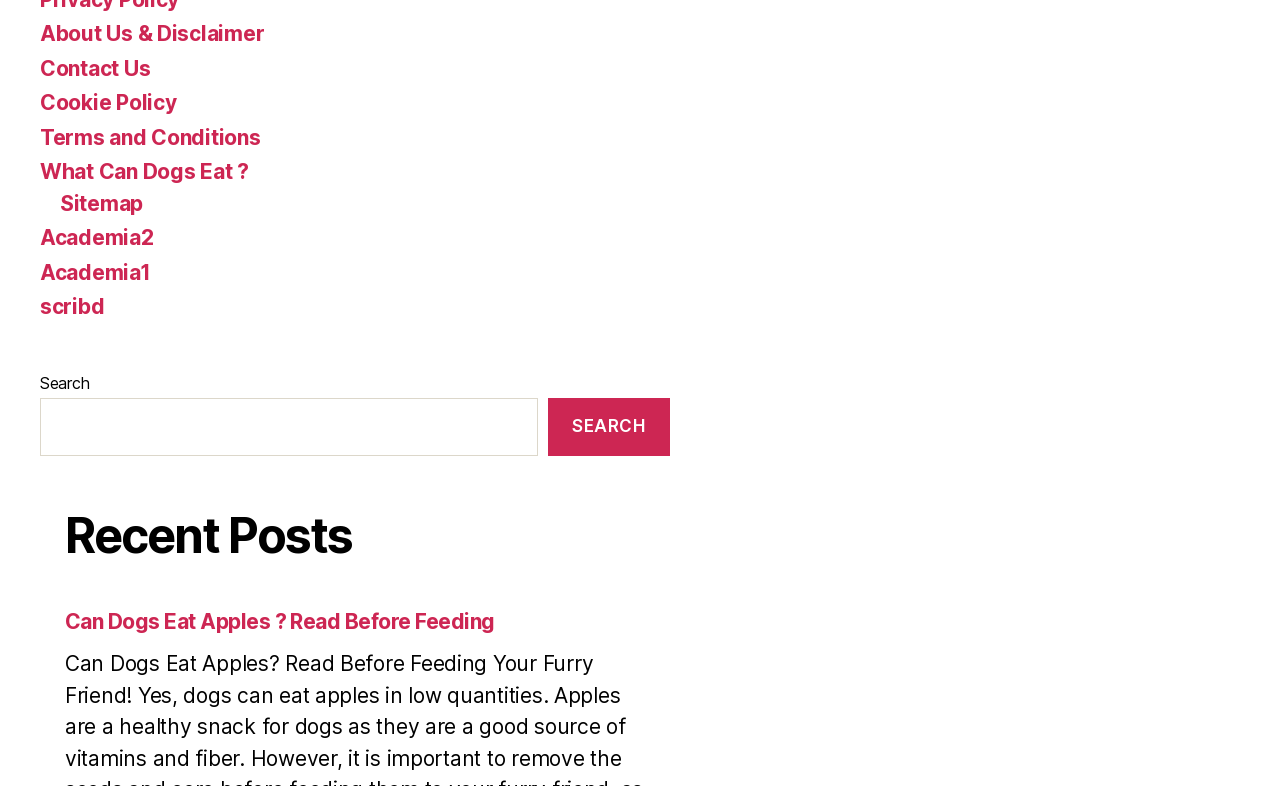Answer this question in one word or a short phrase: What is the title of the section below the search box?

Recent Posts